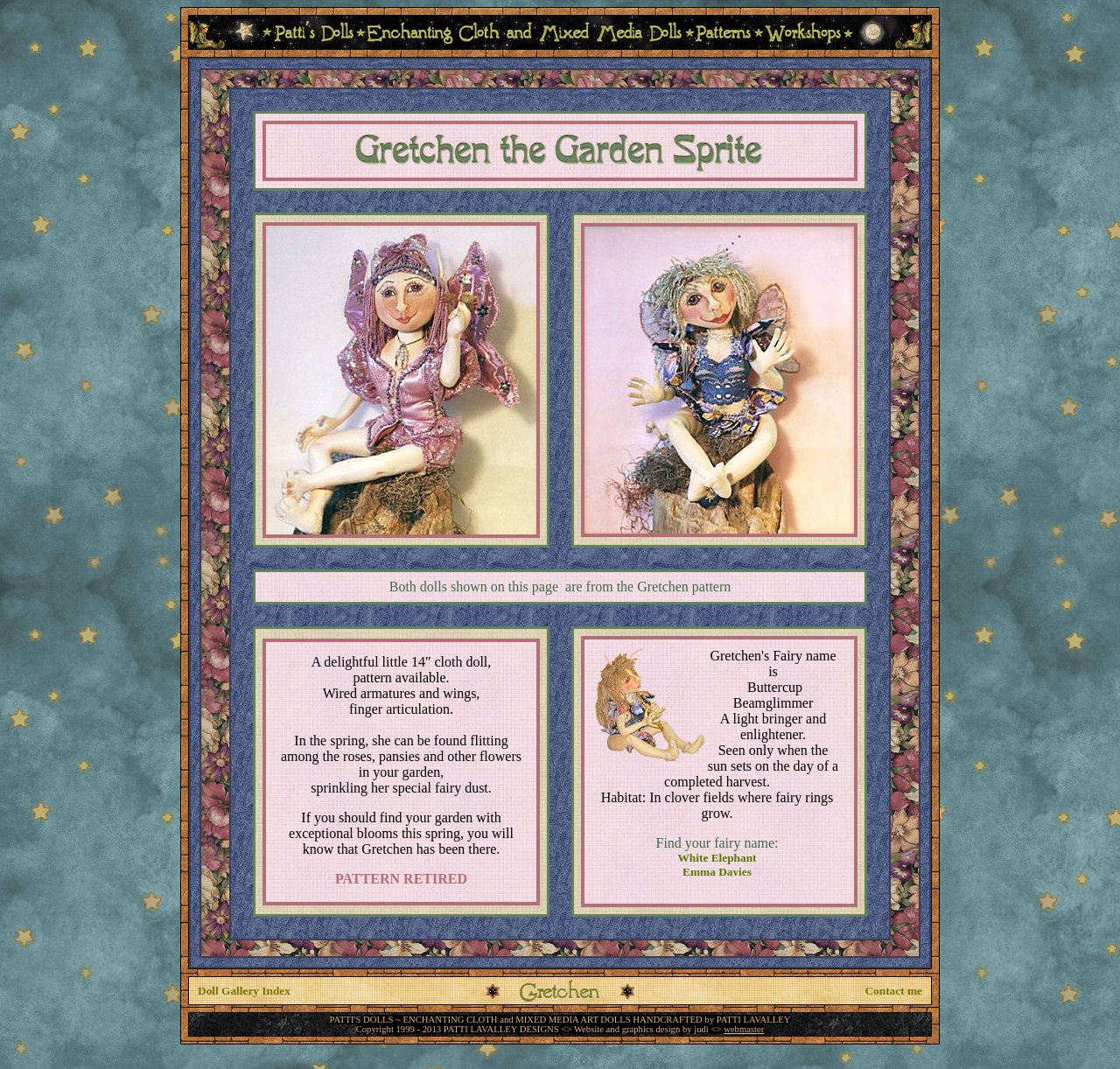Provide a brief response to the question below using a single word or phrase: 
Is the doll pattern available?

No